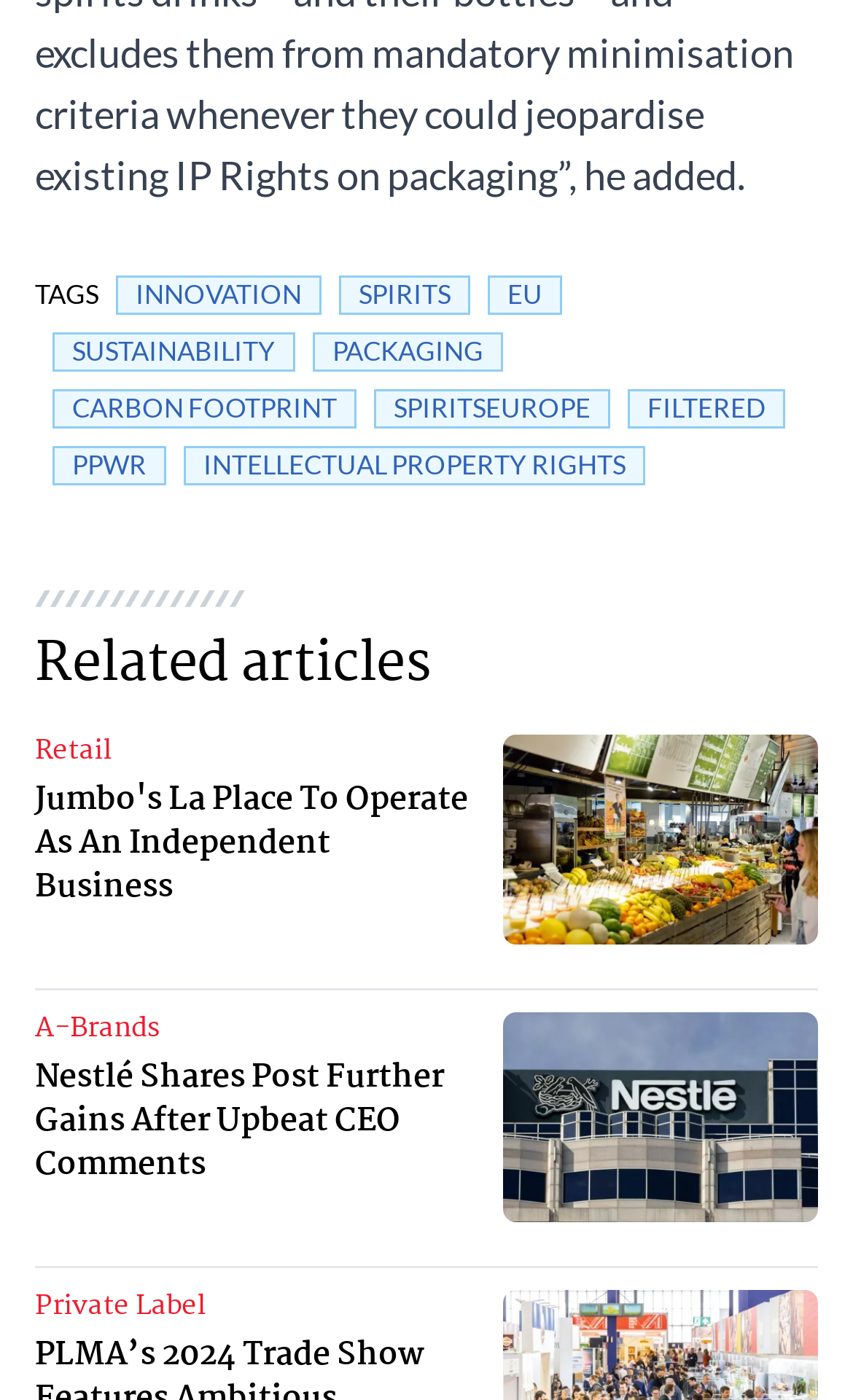Kindly provide the bounding box coordinates of the section you need to click on to fulfill the given instruction: "View the article 'Jumbo's La Place To Operate As An Independent Business'".

[0.041, 0.524, 0.959, 0.705]